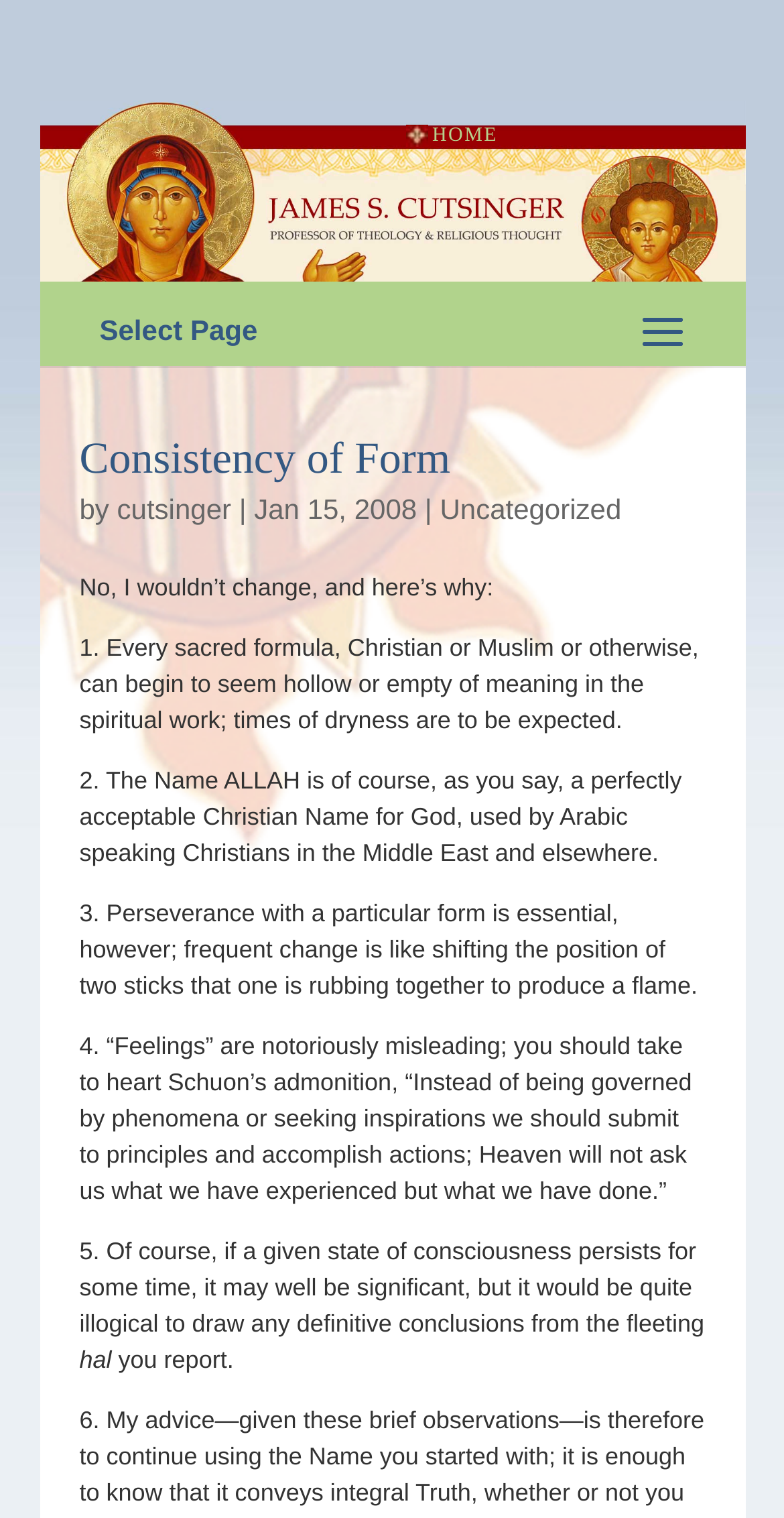Provide a short answer using a single word or phrase for the following question: 
What is the title of the article?

Consistency of Form